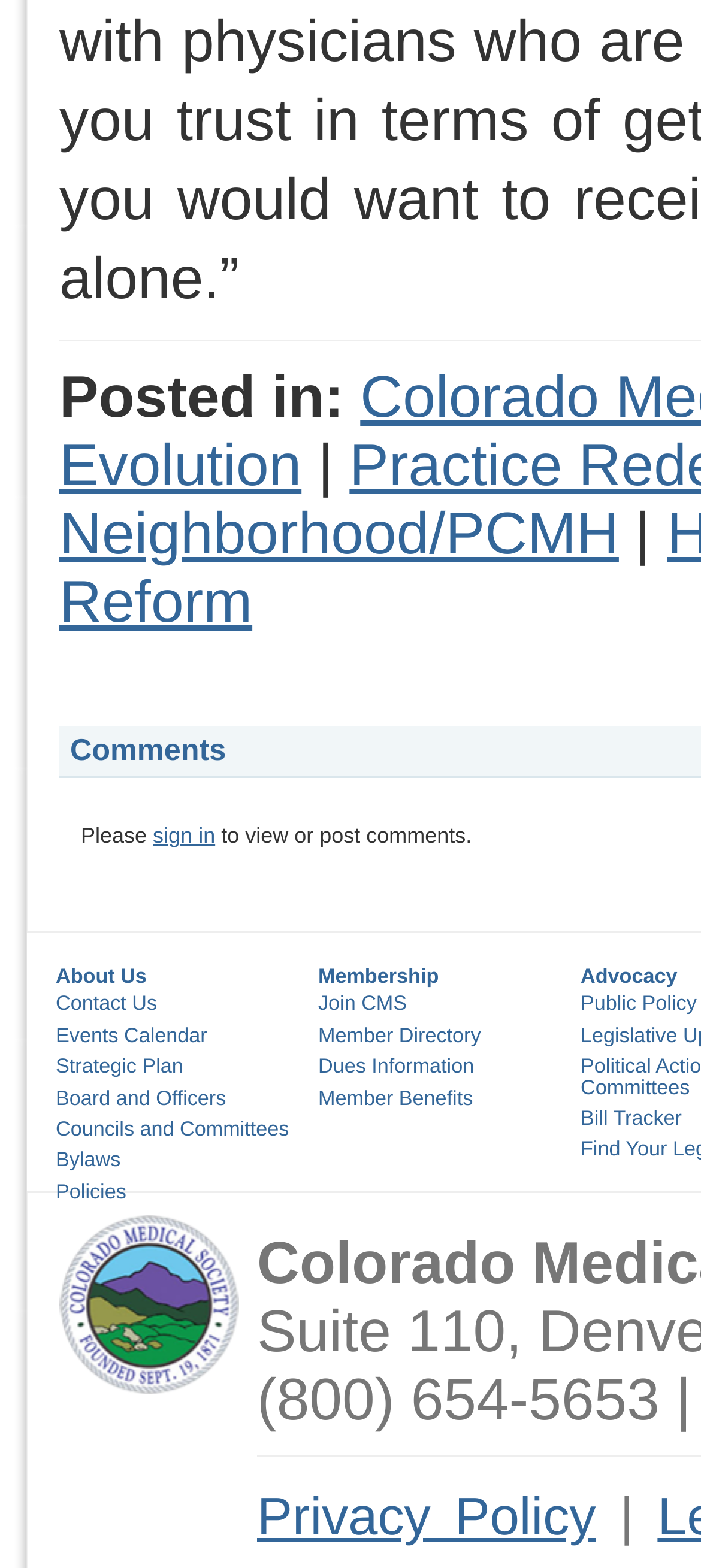Can you provide the bounding box coordinates for the element that should be clicked to implement the instruction: "sign in"?

[0.218, 0.525, 0.307, 0.541]